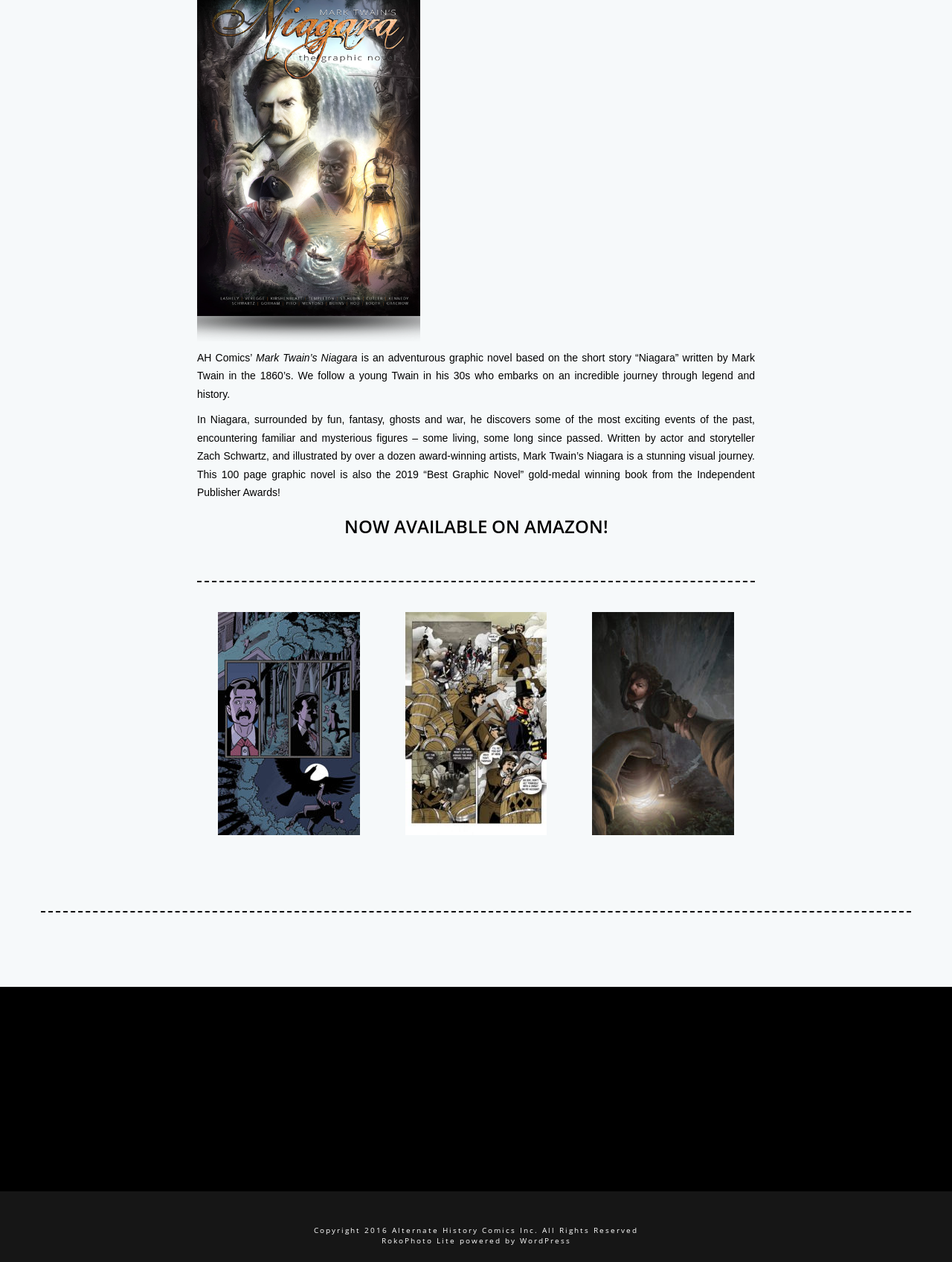Find the bounding box coordinates for the HTML element described in this sentence: "RokoPhoto Lite". Provide the coordinates as four float numbers between 0 and 1, in the format [left, top, right, bottom].

[0.4, 0.979, 0.479, 0.987]